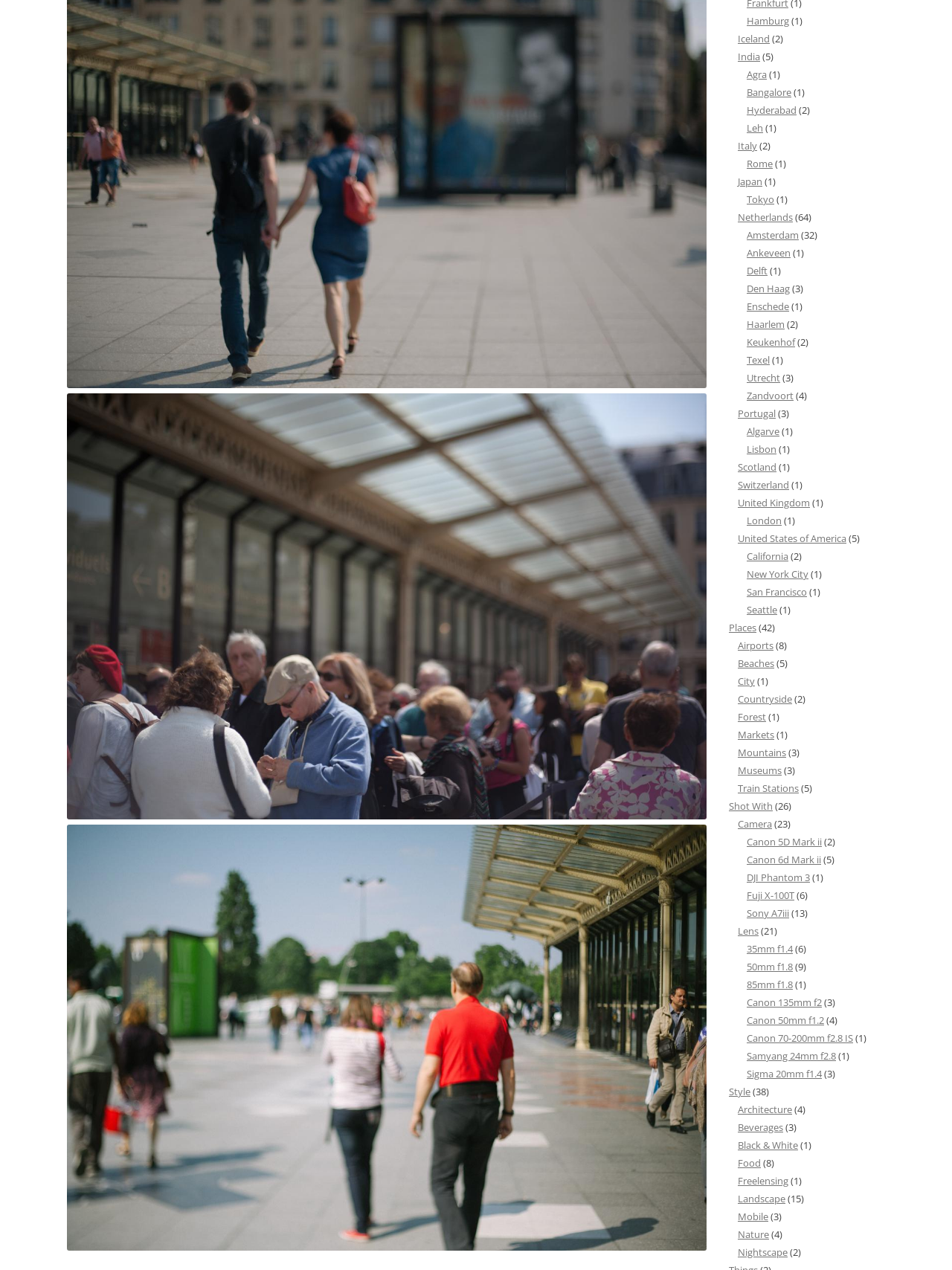Provide the bounding box coordinates of the HTML element this sentence describes: "Haarlem". The bounding box coordinates consist of four float numbers between 0 and 1, i.e., [left, top, right, bottom].

[0.784, 0.25, 0.824, 0.261]